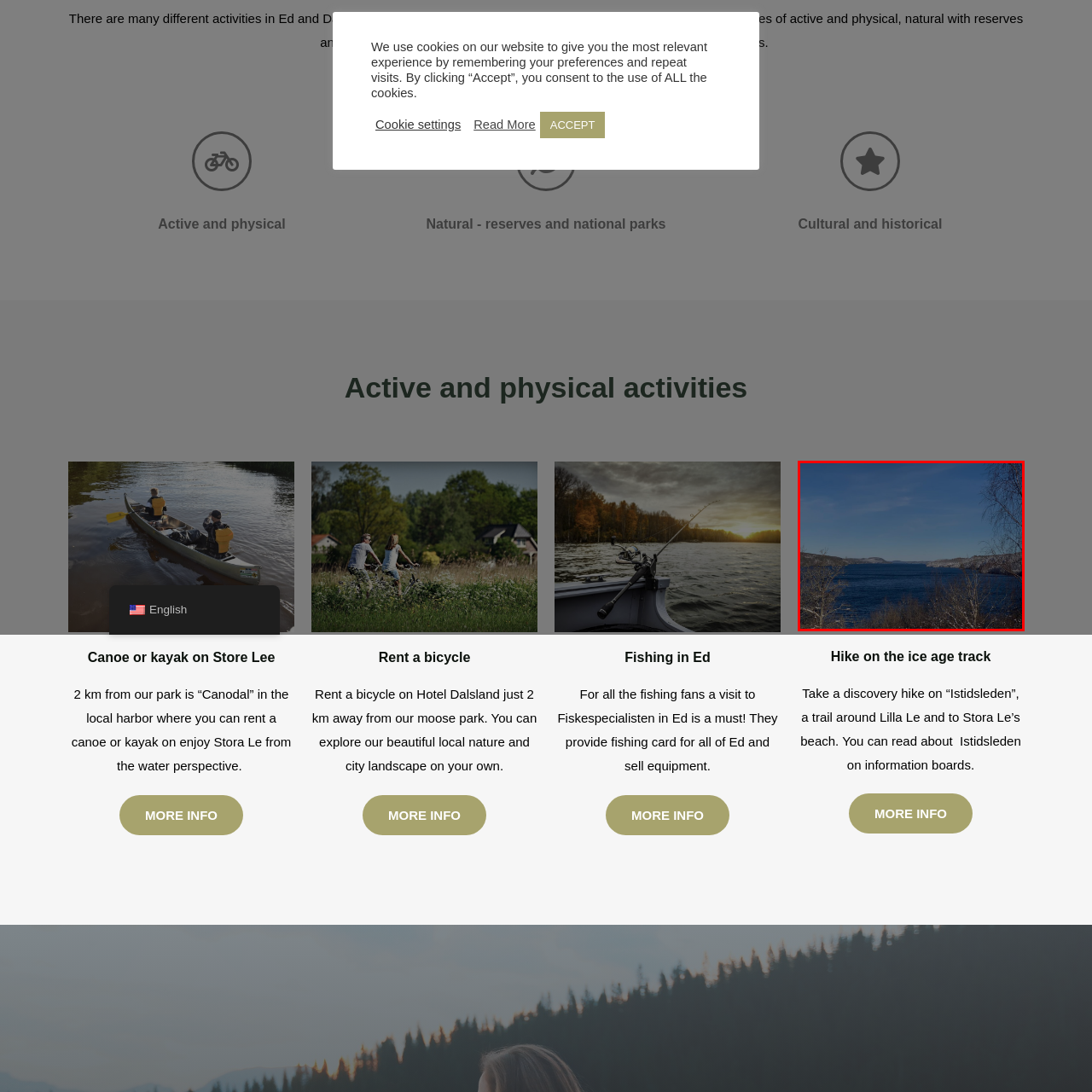What is the name of the hiking trail around the lake?
Carefully analyze the image within the red bounding box and give a comprehensive response to the question using details from the image.

According to the caption, the scene features a tranquil expanse of water bordered by gently sloping hills and trees, which is part of the hiking trails around the lake, specifically the 'Istidsleden'.